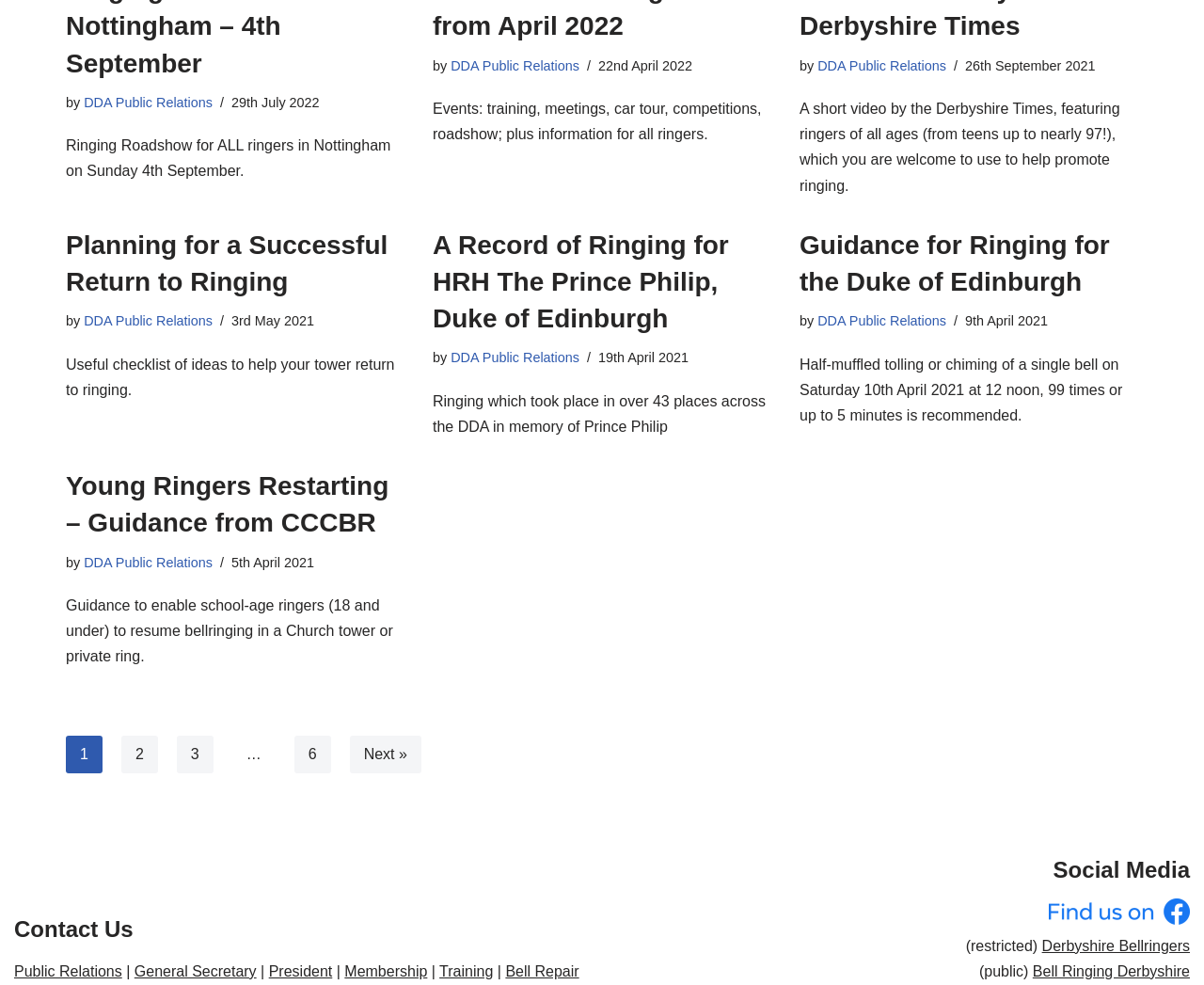Please find the bounding box coordinates in the format (top-left x, top-left y, bottom-right x, bottom-right y) for the given element description. Ensure the coordinates are floating point numbers between 0 and 1. Description: DDA Public Relations

[0.679, 0.059, 0.786, 0.074]